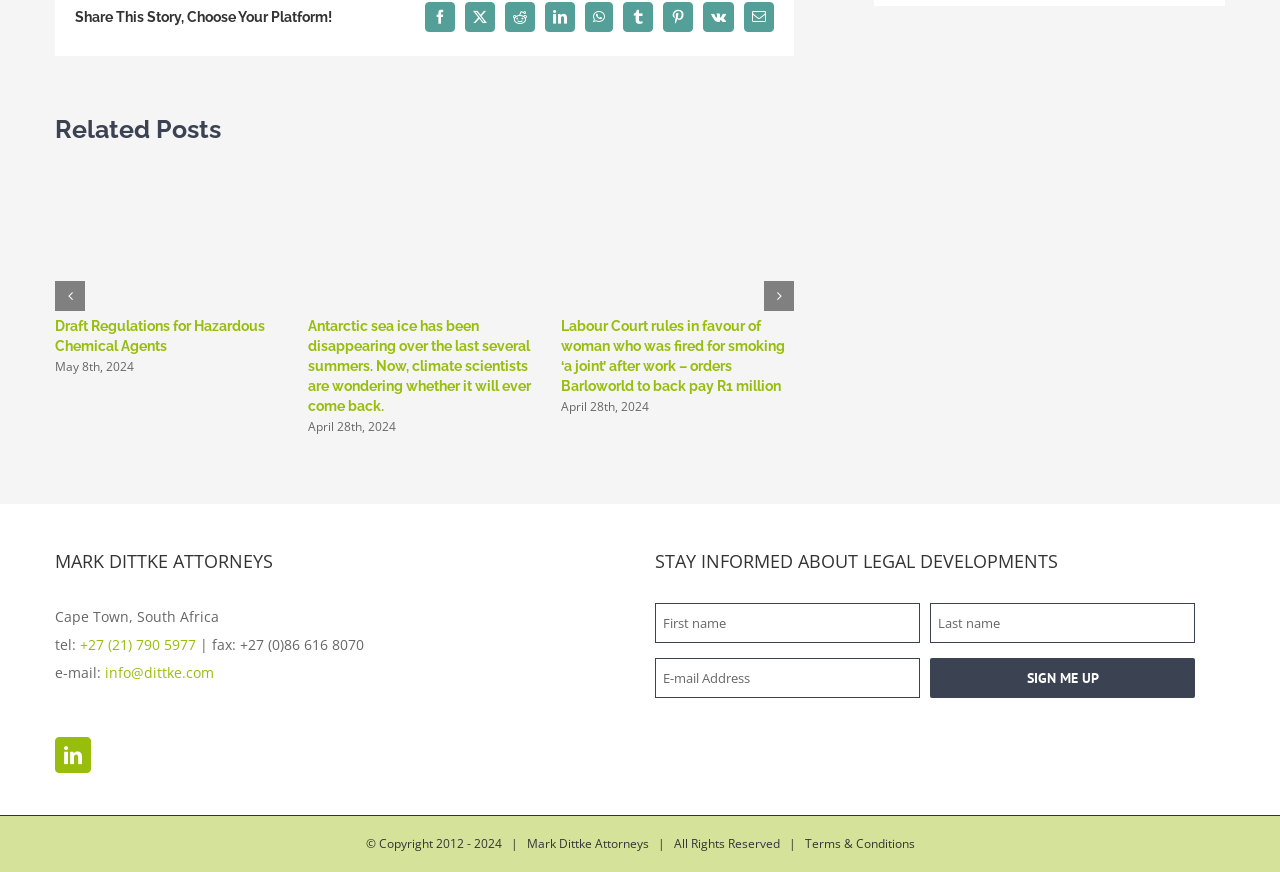What is the purpose of the 'STAY INFORMED ABOUT LEGAL DEVELOPMENTS' section?
Please provide a detailed answer to the question.

The 'STAY INFORMED ABOUT LEGAL DEVELOPMENTS' section appears to be a newsletter subscription form, where users can enter their email addresses to stay informed about legal developments and updates from the law firm.